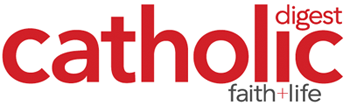Using the information in the image, could you please answer the following question in detail:
What does the addition of 'faith + life' emphasize?

According to the caption, the addition of 'faith + life' further emphasizes the magazine's commitment to exploring the intersection of spirituality and everyday experiences, appealing to readers seeking inspiration and guidance in their faith journeys.